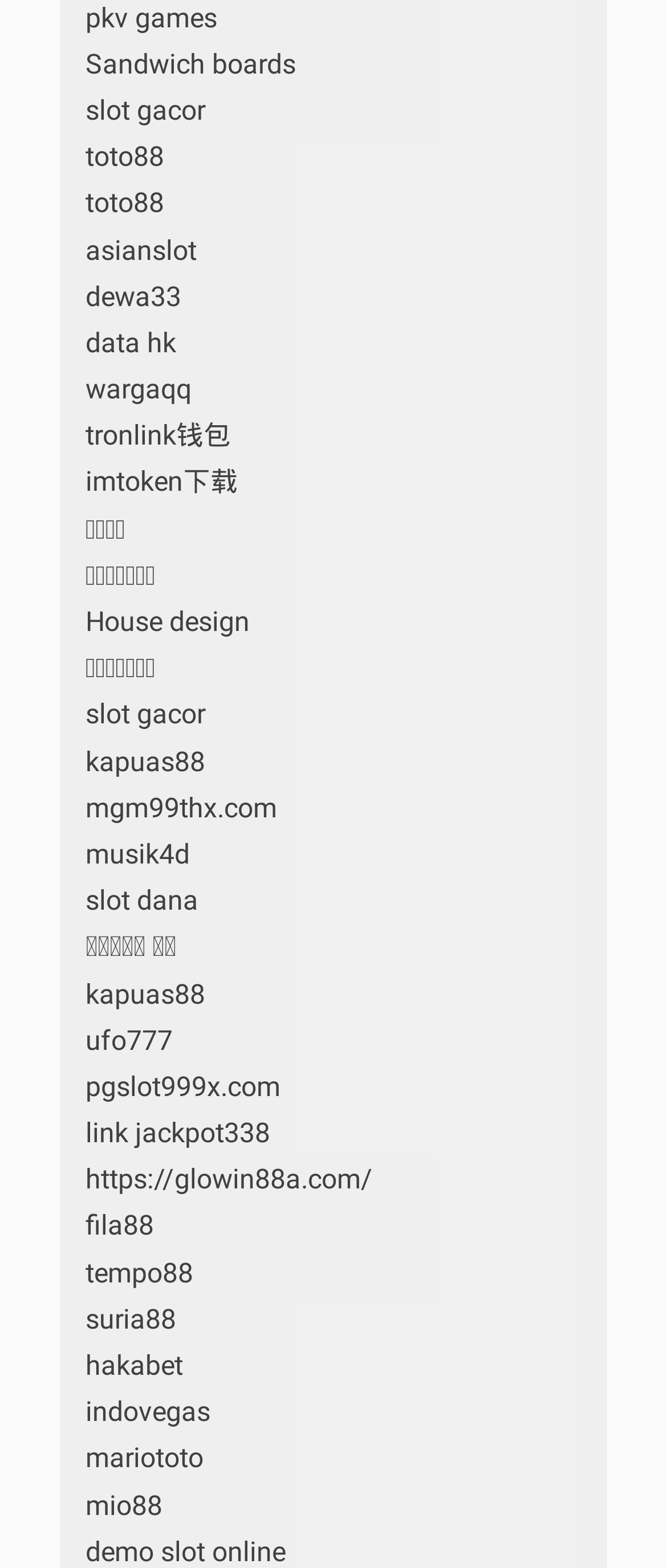Please determine the bounding box coordinates for the UI element described as: "mgm99thx.com".

[0.128, 0.505, 0.415, 0.525]